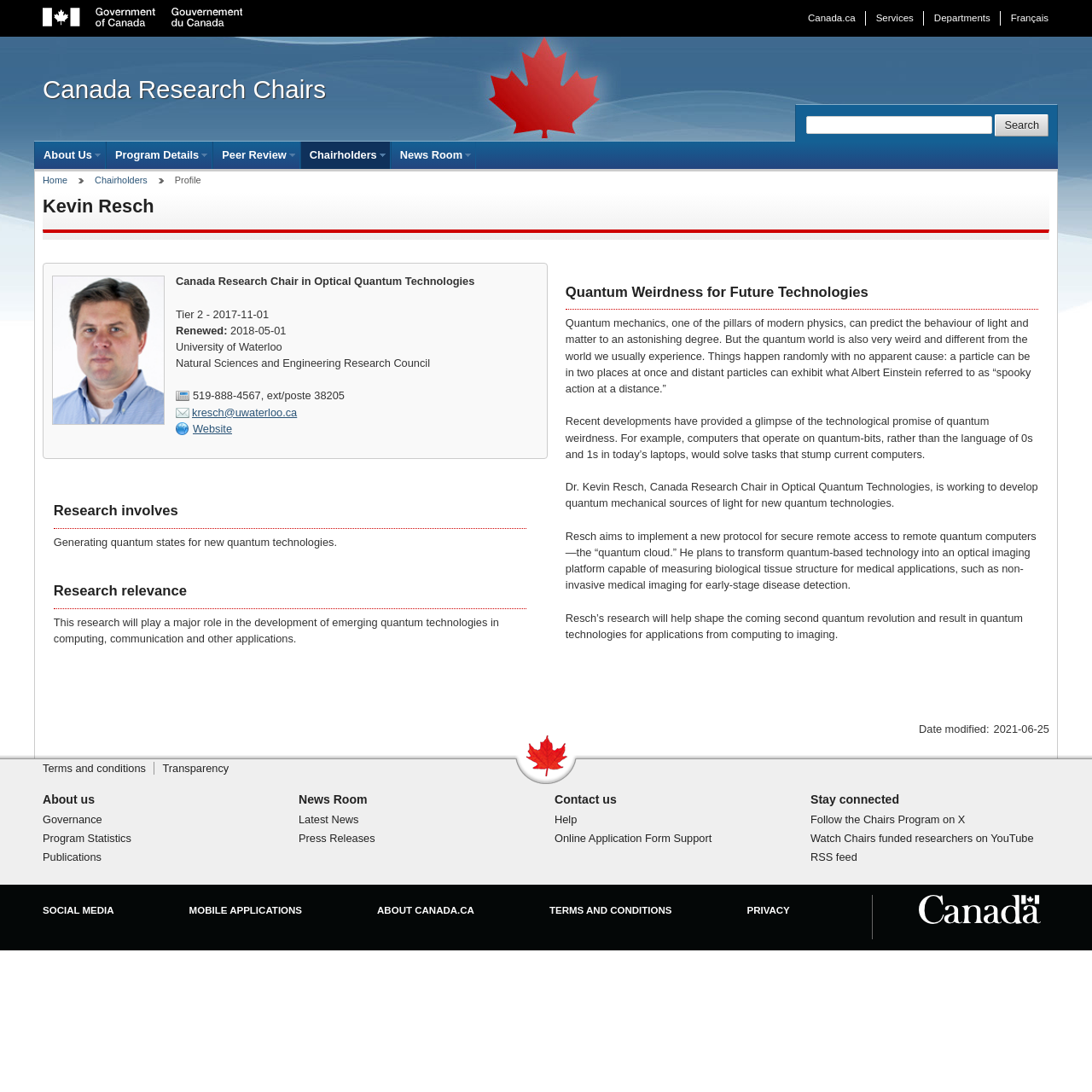Could you specify the bounding box coordinates for the clickable section to complete the following instruction: "View the profile of Kevin Resch"?

[0.16, 0.16, 0.184, 0.17]